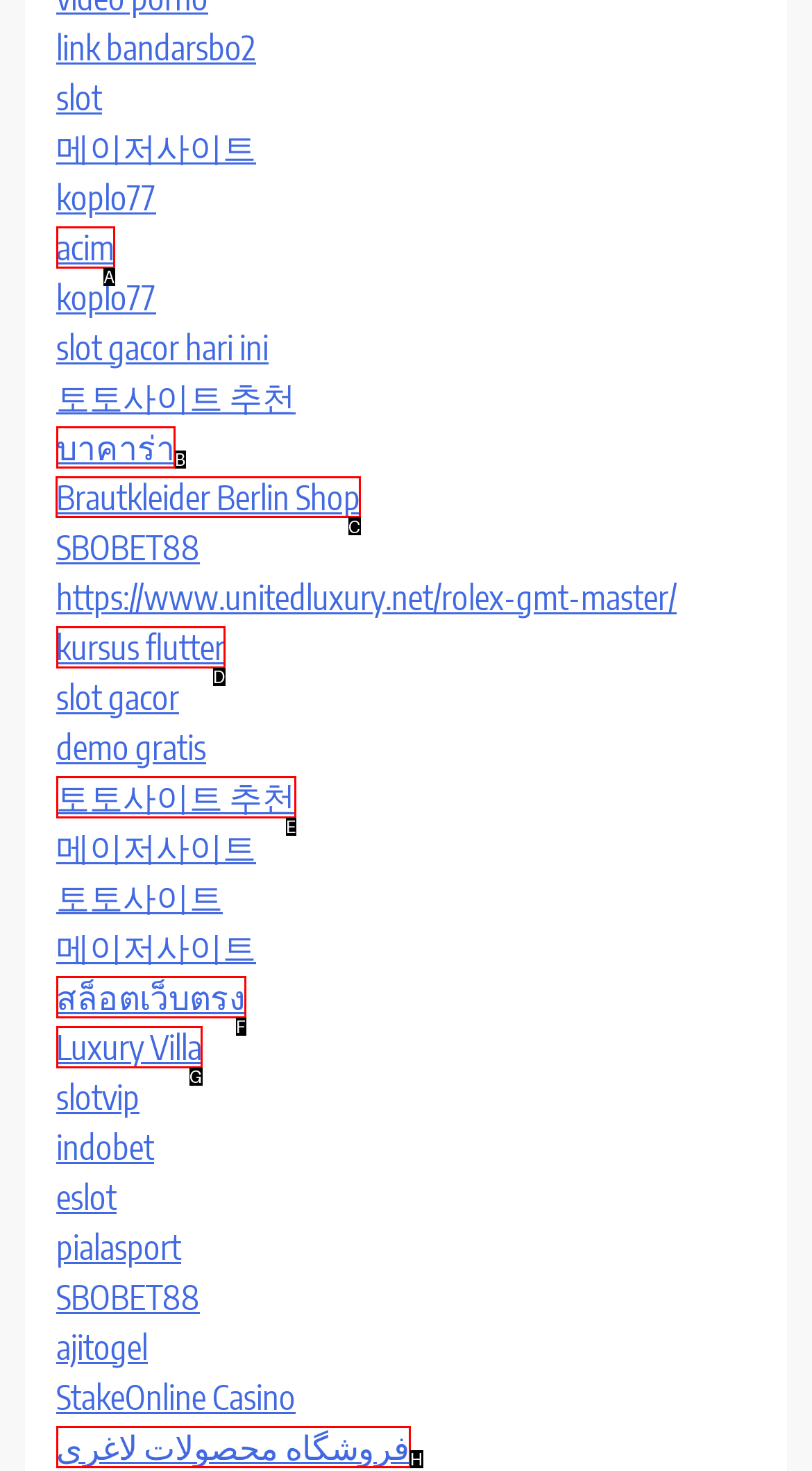Select the proper UI element to click in order to perform the following task: go to Brautkleider Berlin Shop link. Indicate your choice with the letter of the appropriate option.

C